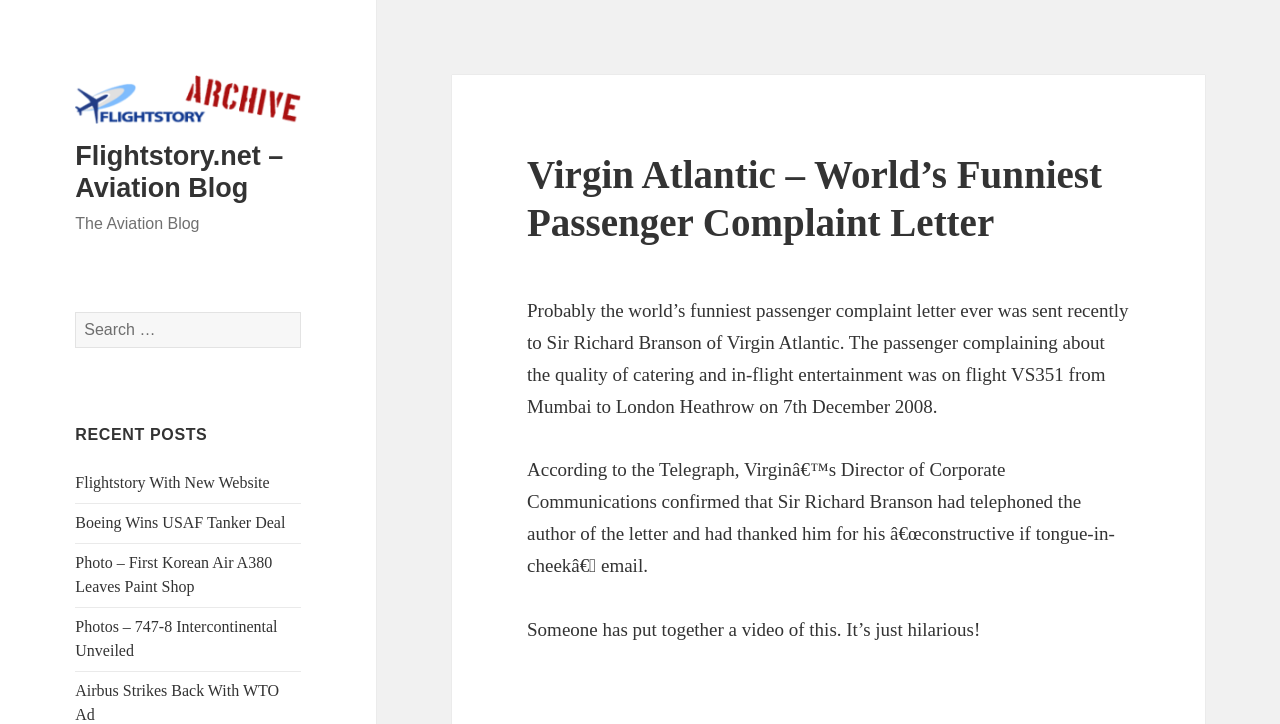Find the bounding box coordinates of the clickable area required to complete the following action: "Click on 'Virgin Atlantic – World’s Funniest Passenger Complaint Letter'".

[0.412, 0.208, 0.882, 0.341]